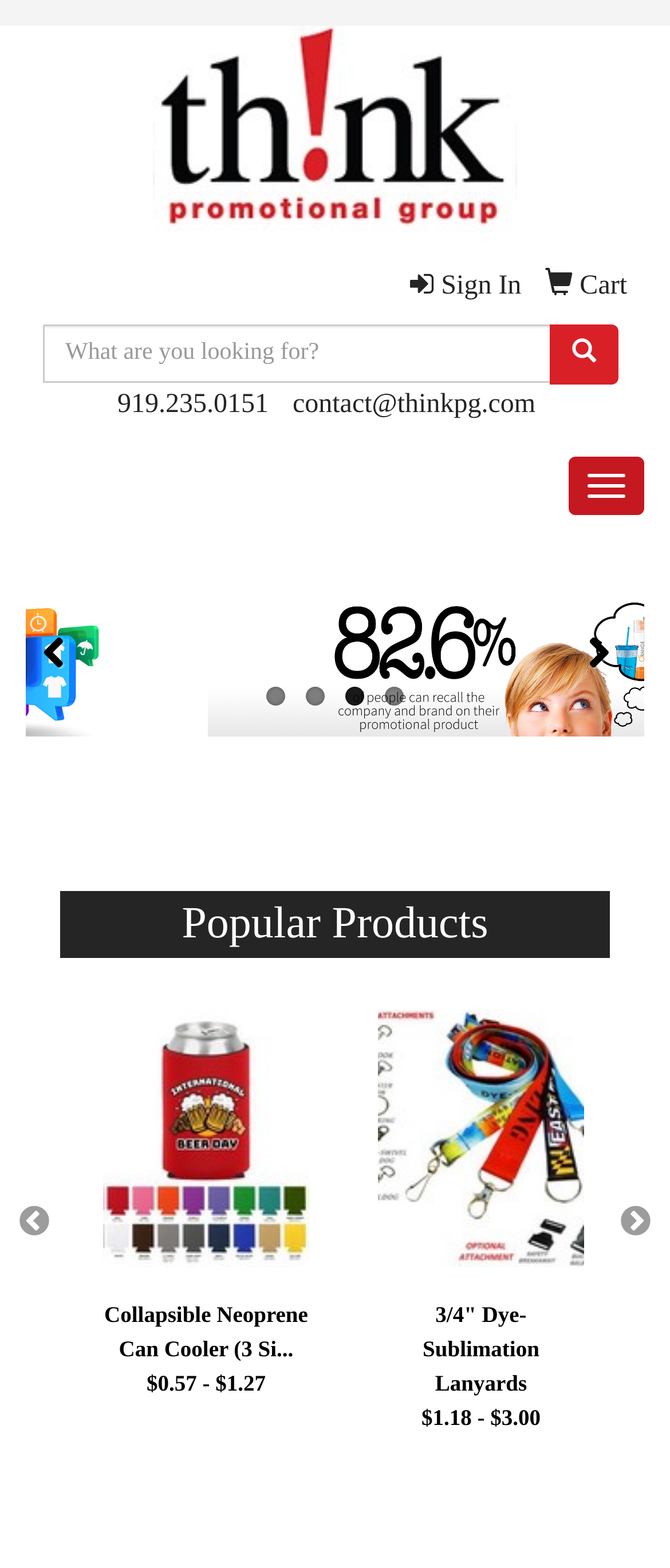How many contact methods are provided?
Please use the image to deliver a detailed and complete answer.

I found two contact methods, a phone number '919.235.0151' and an email address 'contact@thinkpg.com', which are likely used to contact the company.